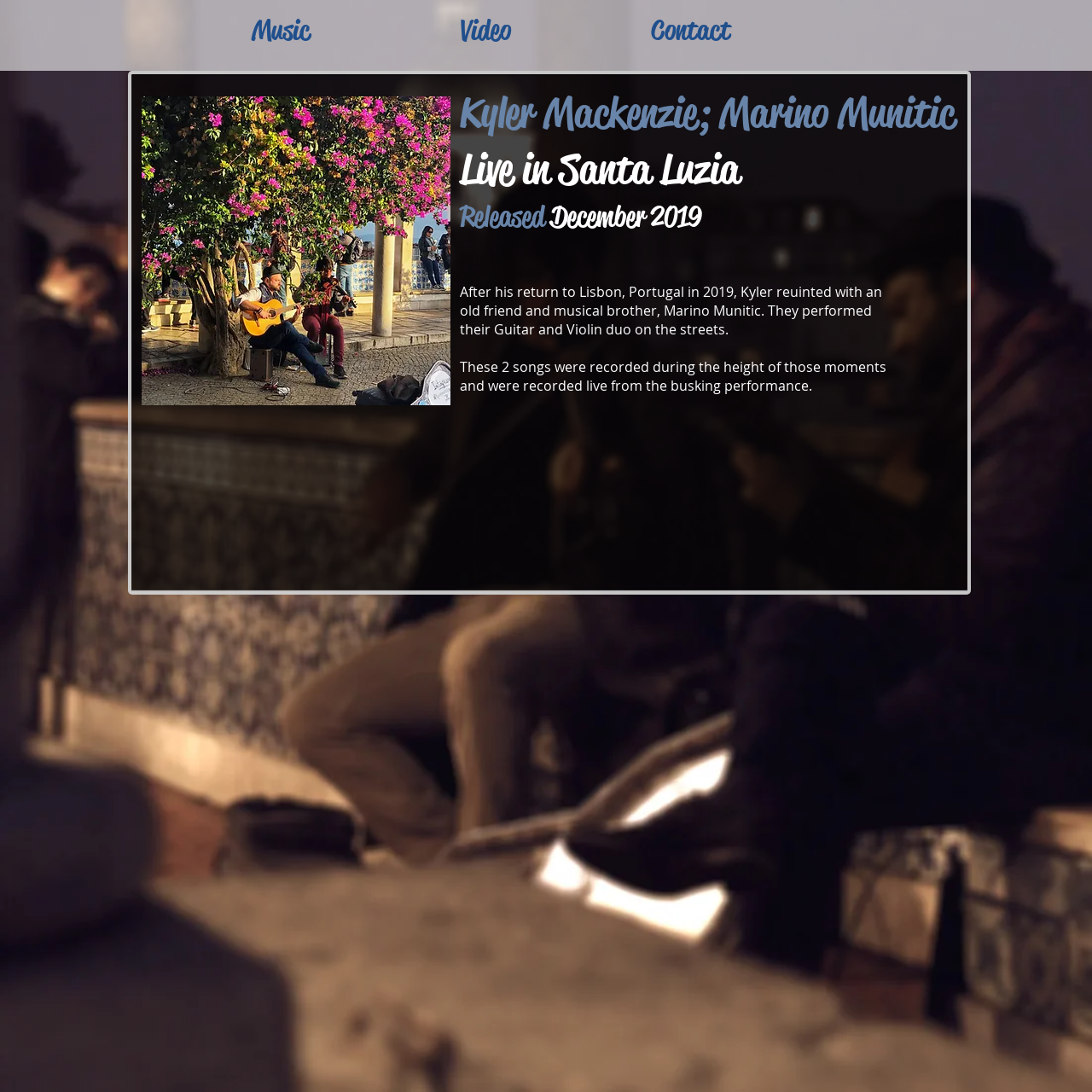What is the location mentioned on the webpage?
Look at the image and answer with only one word or phrase.

Santa Luzia